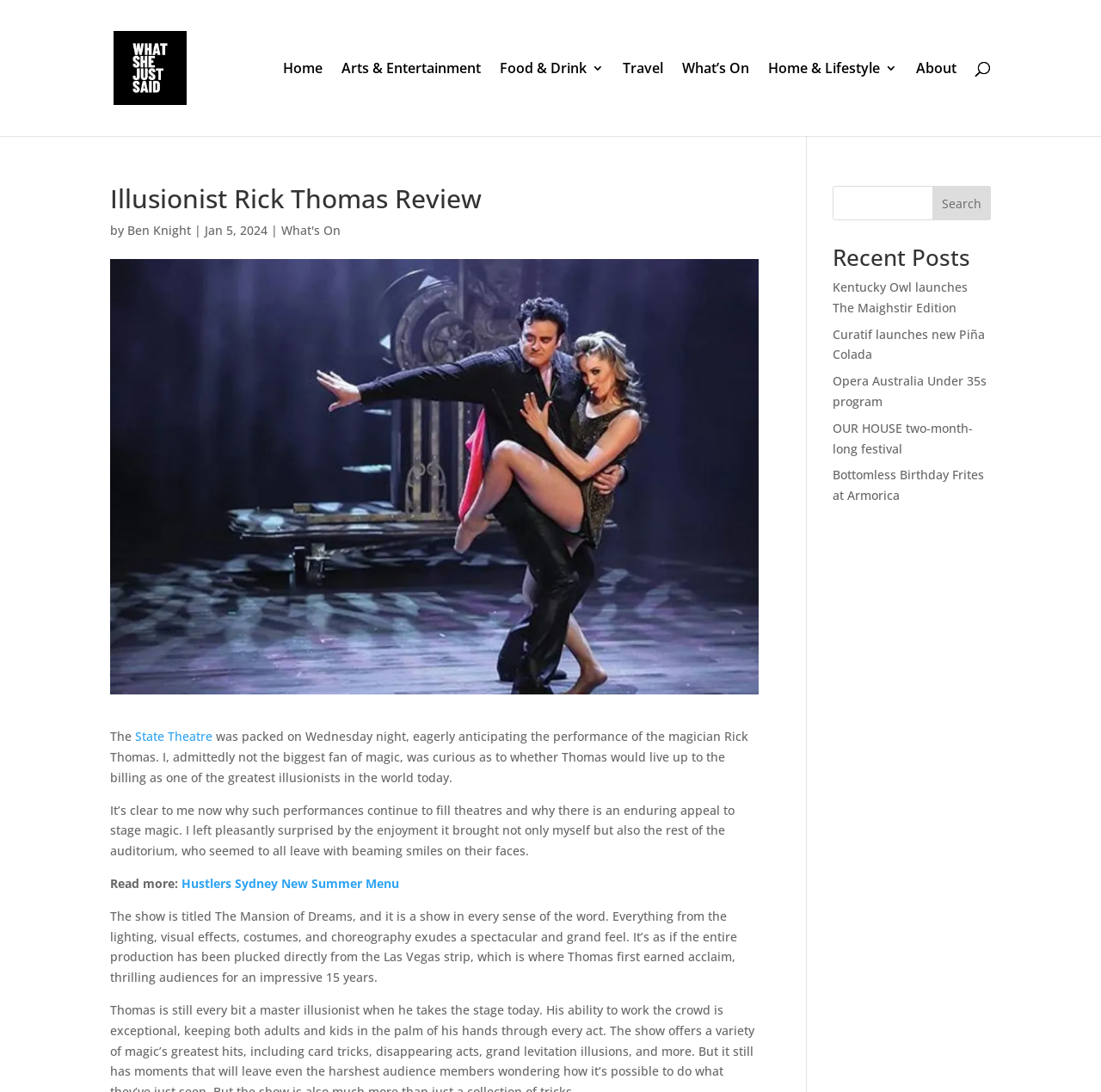How many recent posts are listed on the webpage?
Provide a fully detailed and comprehensive answer to the question.

I found the answer by counting the number of links under the heading 'Recent Posts', which are 5 in total.